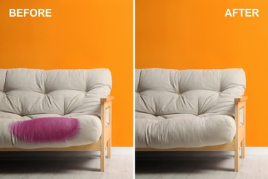Provide an extensive narrative of what is shown in the image.

This image showcases a side-by-side comparison of a sofa, illustrating the transformative effect of a professional cleaning service. On the left, the "Before" side reveals a notably stained area on the sofa's cushion, highlighted by a deep purple stain against the light-colored fabric. The right side, labeled "After," displays the sofa after cleaning, showing a pristine and untouched appearance with the stain removed, set against a vibrant orange wall. This stark contrast emphasizes the effectiveness of dry cleaning in maintaining the tidiness and aesthetic appeal of home furnishings. Such transformations can play a vital role in enhancing the ambiance of a living space, showcasing the importance of regular care for upholstery.